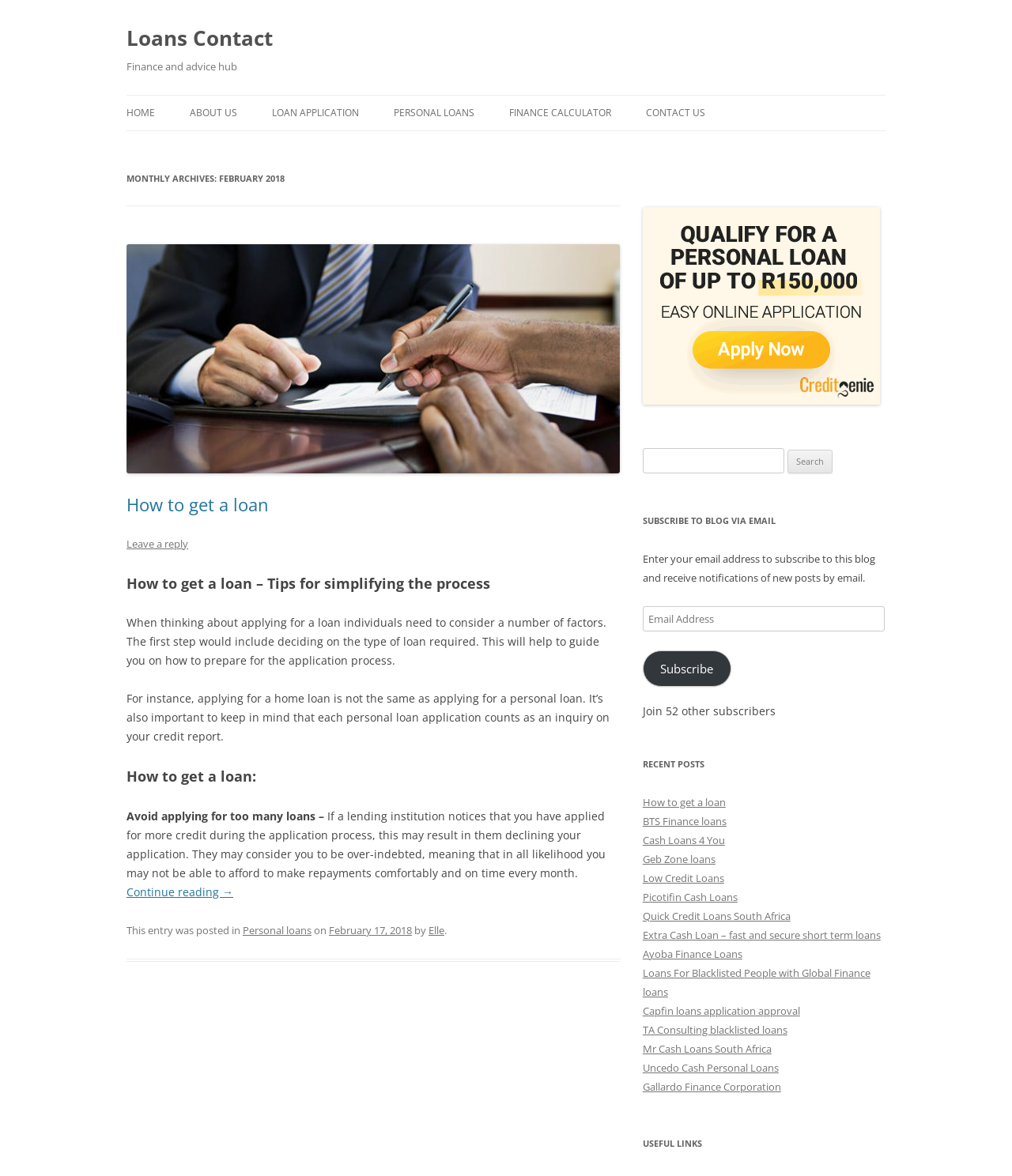Please locate the bounding box coordinates of the element that should be clicked to complete the given instruction: "Read 'How to get a loan'".

[0.125, 0.42, 0.613, 0.438]